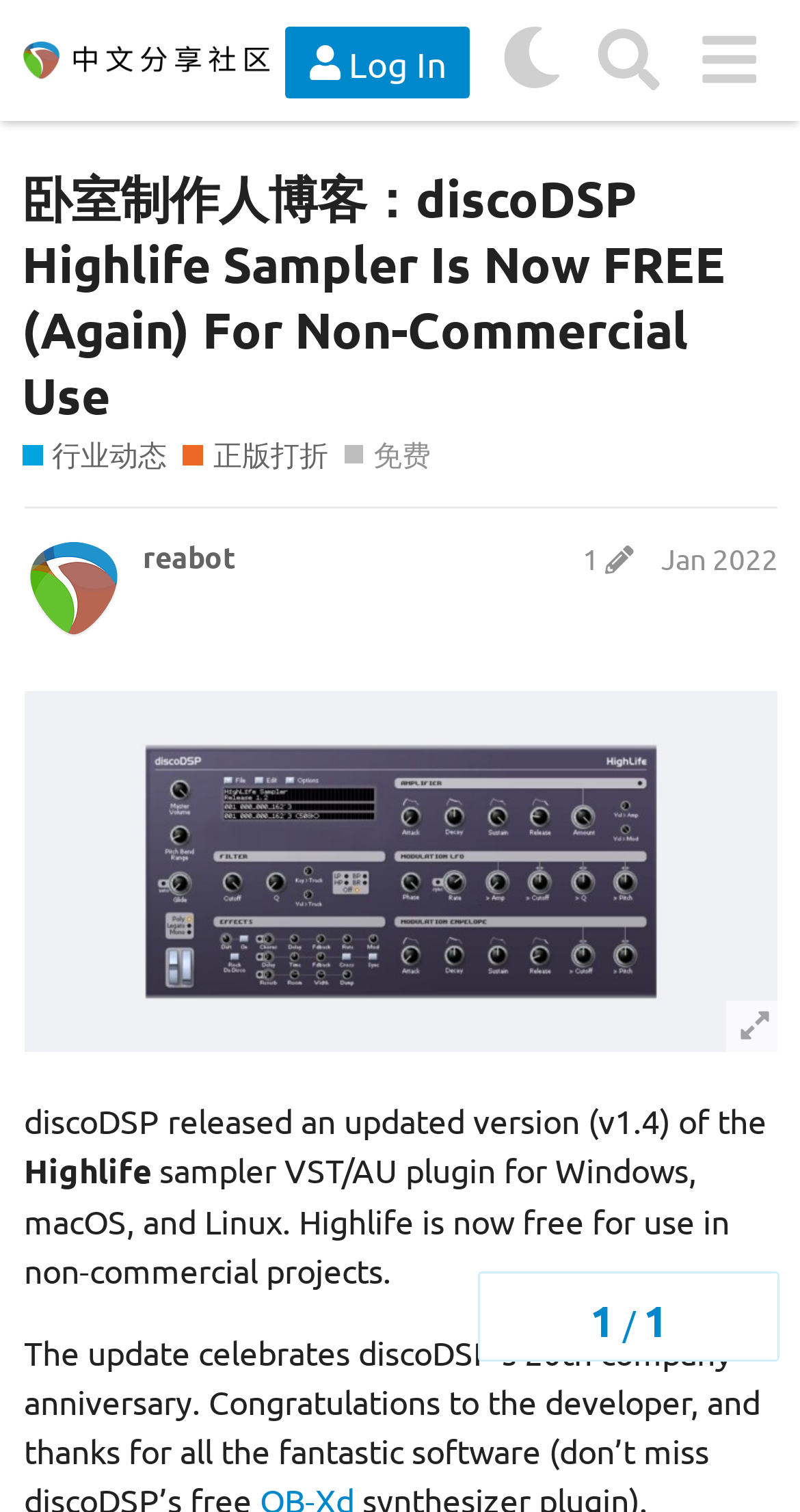What is the current version of the plugin?
Please look at the screenshot and answer in one word or a short phrase.

v1.4